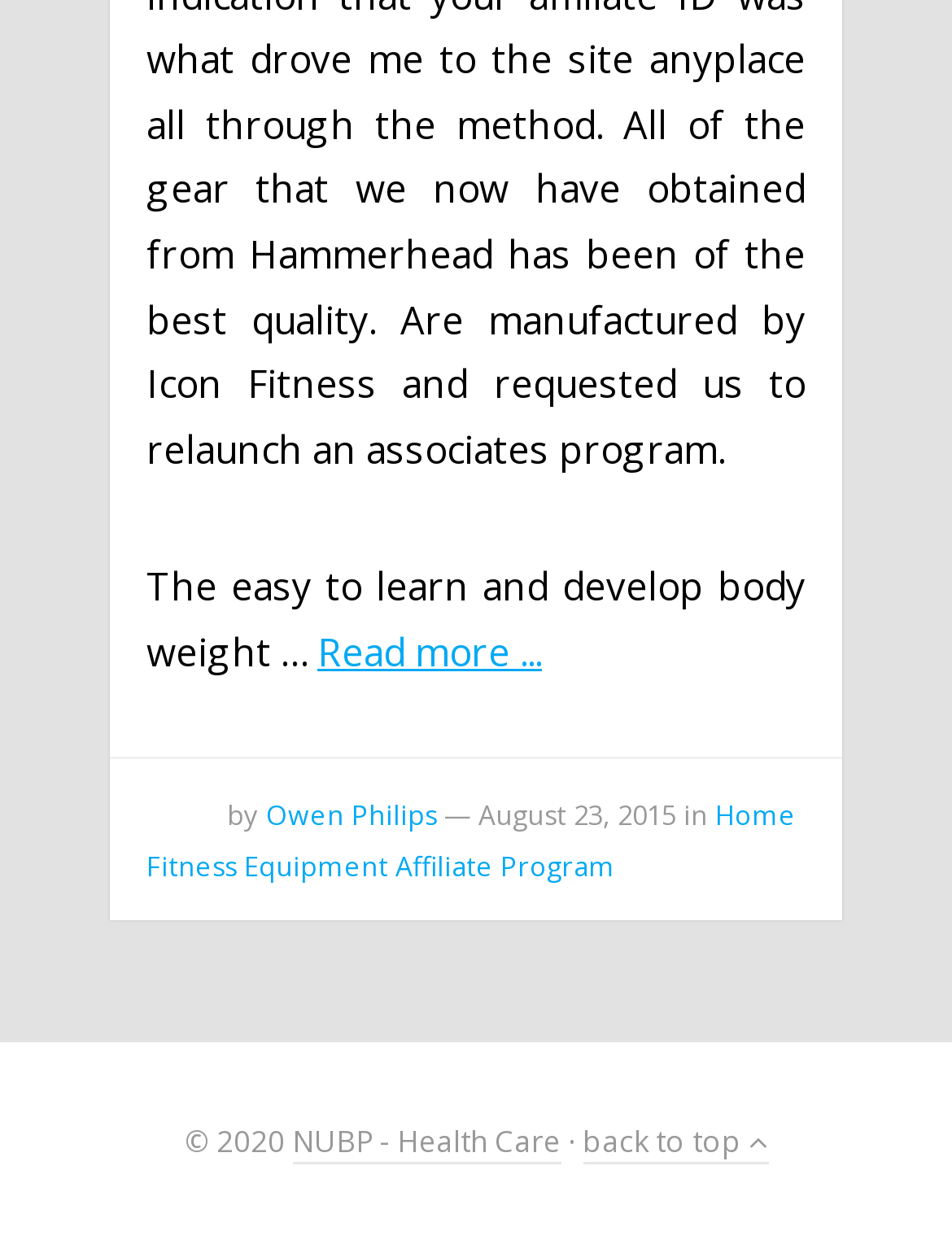Reply to the question with a single word or phrase:
What is the copyright year of the website?

2020